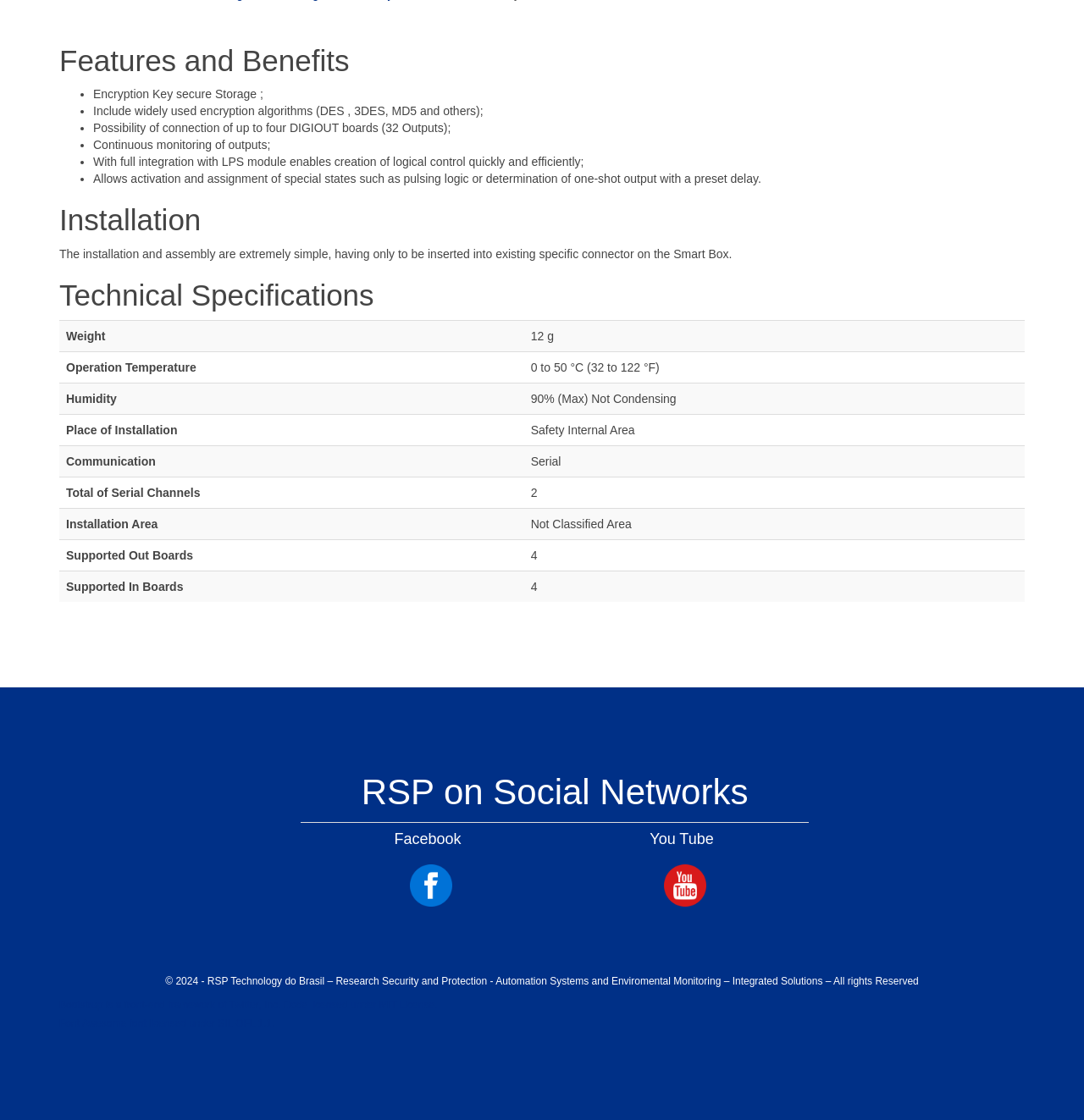Using the element description SIL OFL 1.1, predict the bounding box coordinates for the UI element. Provide the coordinates in (top-left x, top-left y, bottom-right x, bottom-right y) format with values ranging from 0 to 1.

[0.201, 0.908, 0.251, 0.919]